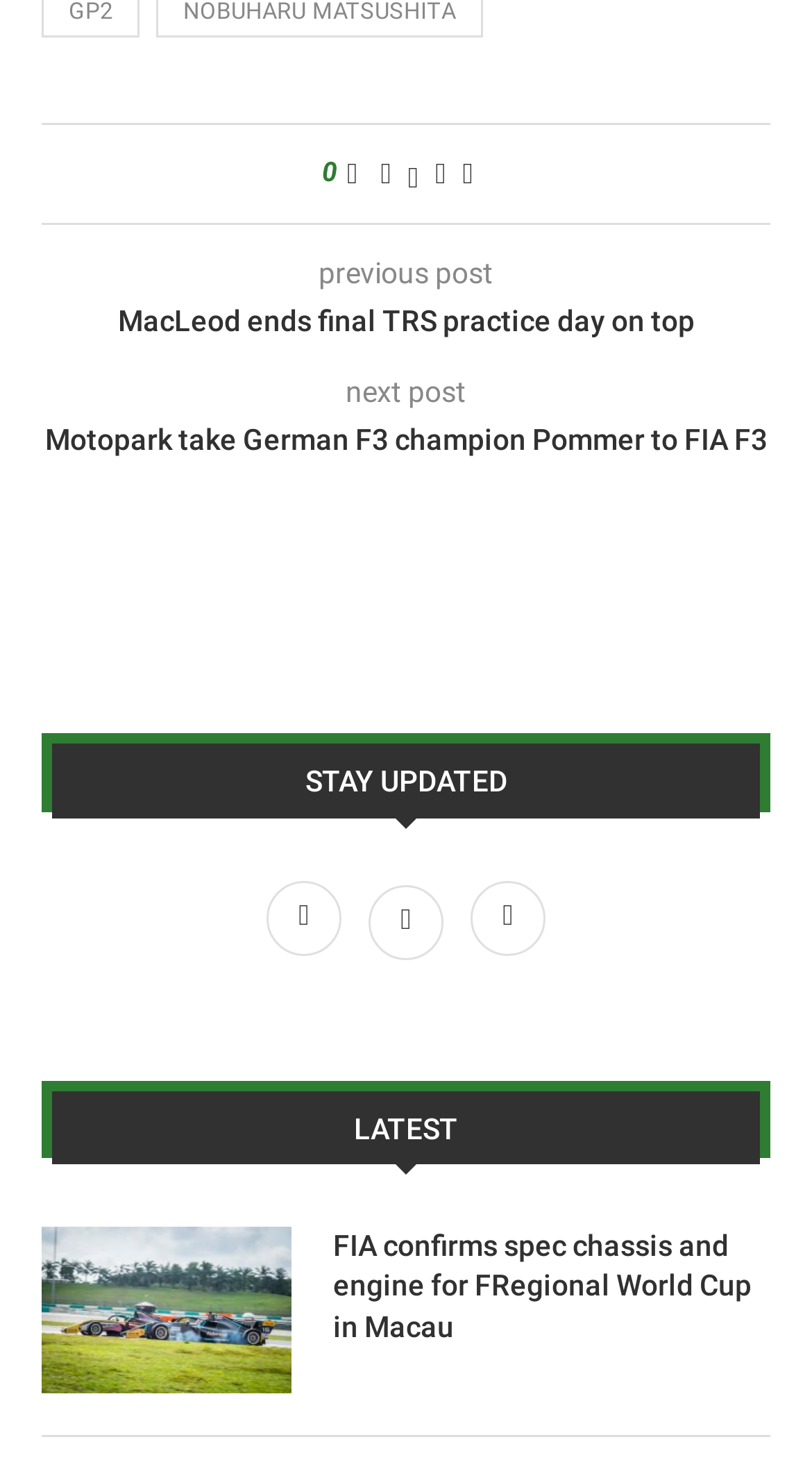Using the provided element description: "Reddit", identify the bounding box coordinates. The coordinates should be four floats between 0 and 1 in the order [left, top, right, bottom].

[0.536, 0.107, 0.549, 0.131]